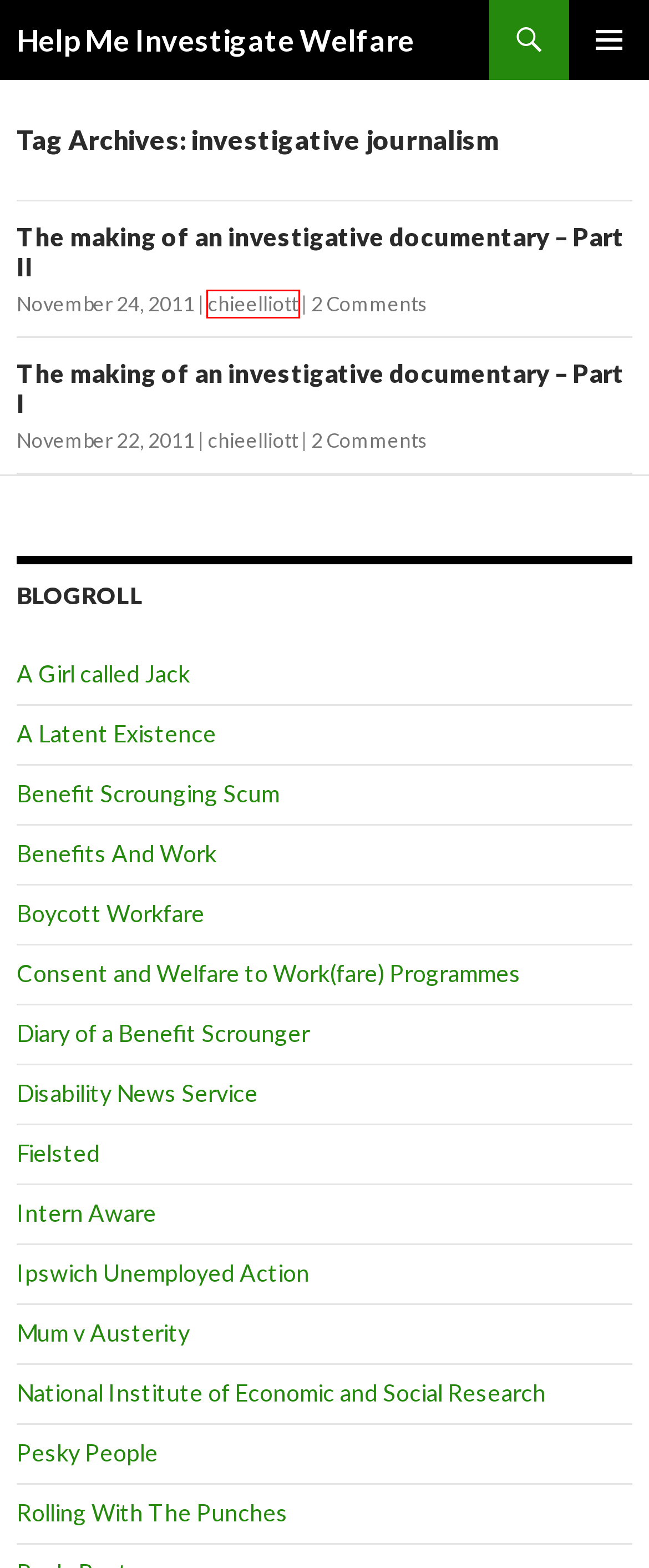You are looking at a webpage screenshot with a red bounding box around an element. Pick the description that best matches the new webpage after interacting with the element in the red bounding box. The possible descriptions are:
A. mental health | Help Me Investigate Welfare
B. The making of an investigative documentary – Part I | Help Me Investigate Welfare
C. chieelliott | Help Me Investigate Welfare
D. The making of an investigative documentary – Part II | Help Me Investigate Welfare
E. PIP claim help, plus ESA, DLA & Universal Credit
F. Blogs - NIESR
G. Help Me Investigate Welfare | Helping connect those investigating the welfare system
H. Blog - Internaware

C